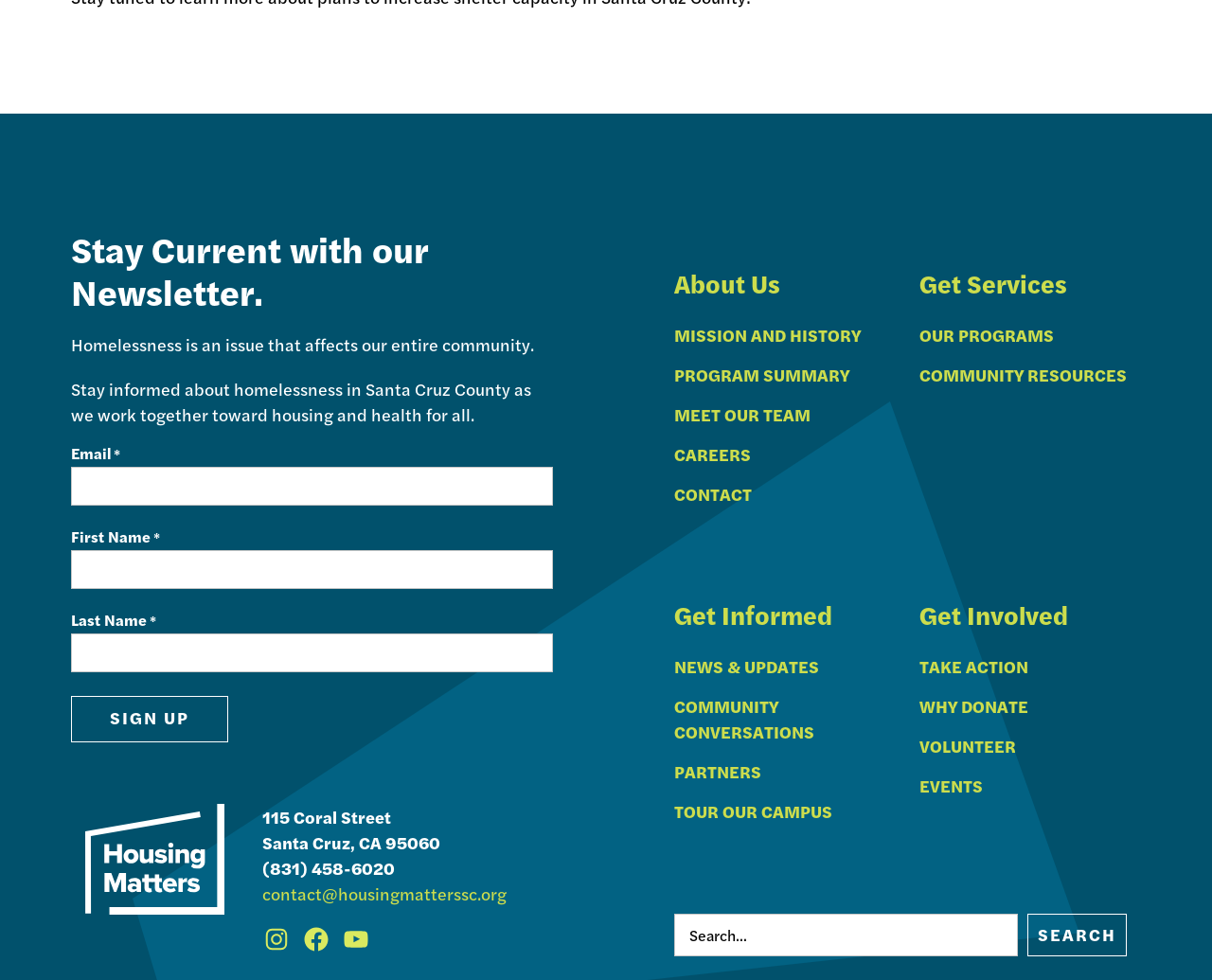What is the address of the organization?
Using the image as a reference, give a one-word or short phrase answer.

115 Coral Street, Santa Cruz, CA 95060